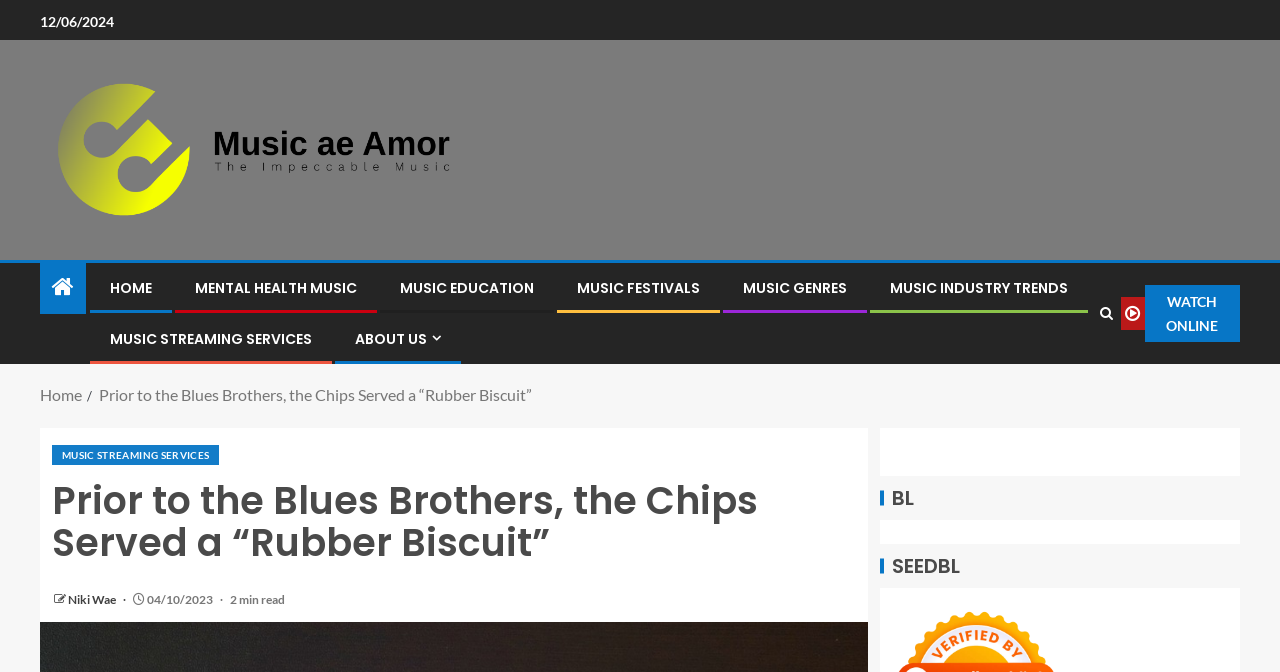What is the estimated reading time of the article?
Look at the image and answer the question using a single word or phrase.

2 min